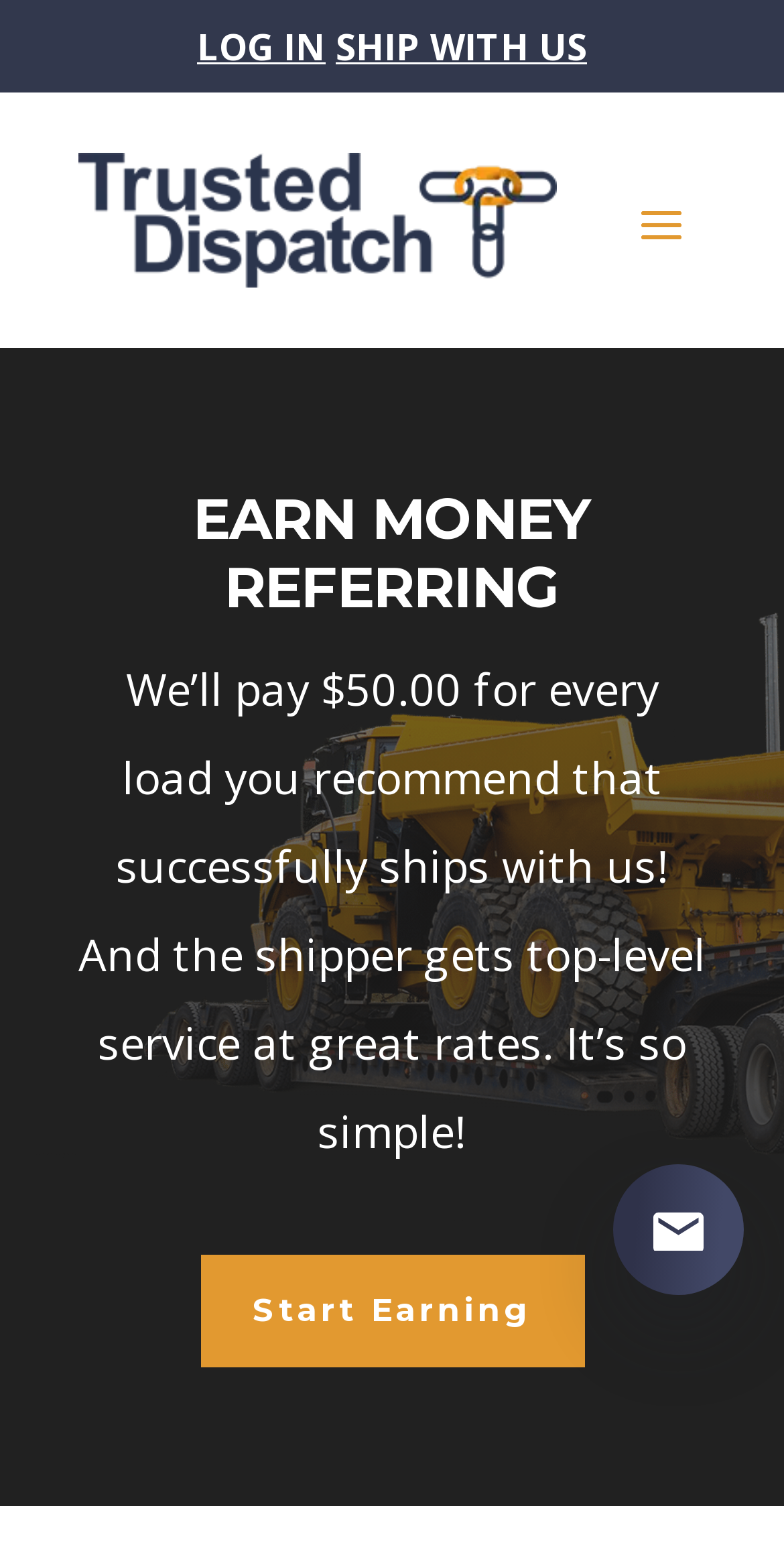Using the given description, provide the bounding box coordinates formatted as (top-left x, top-left y, bottom-right x, bottom-right y), with all values being floating point numbers between 0 and 1. Description: LOG IN

[0.251, 0.014, 0.415, 0.045]